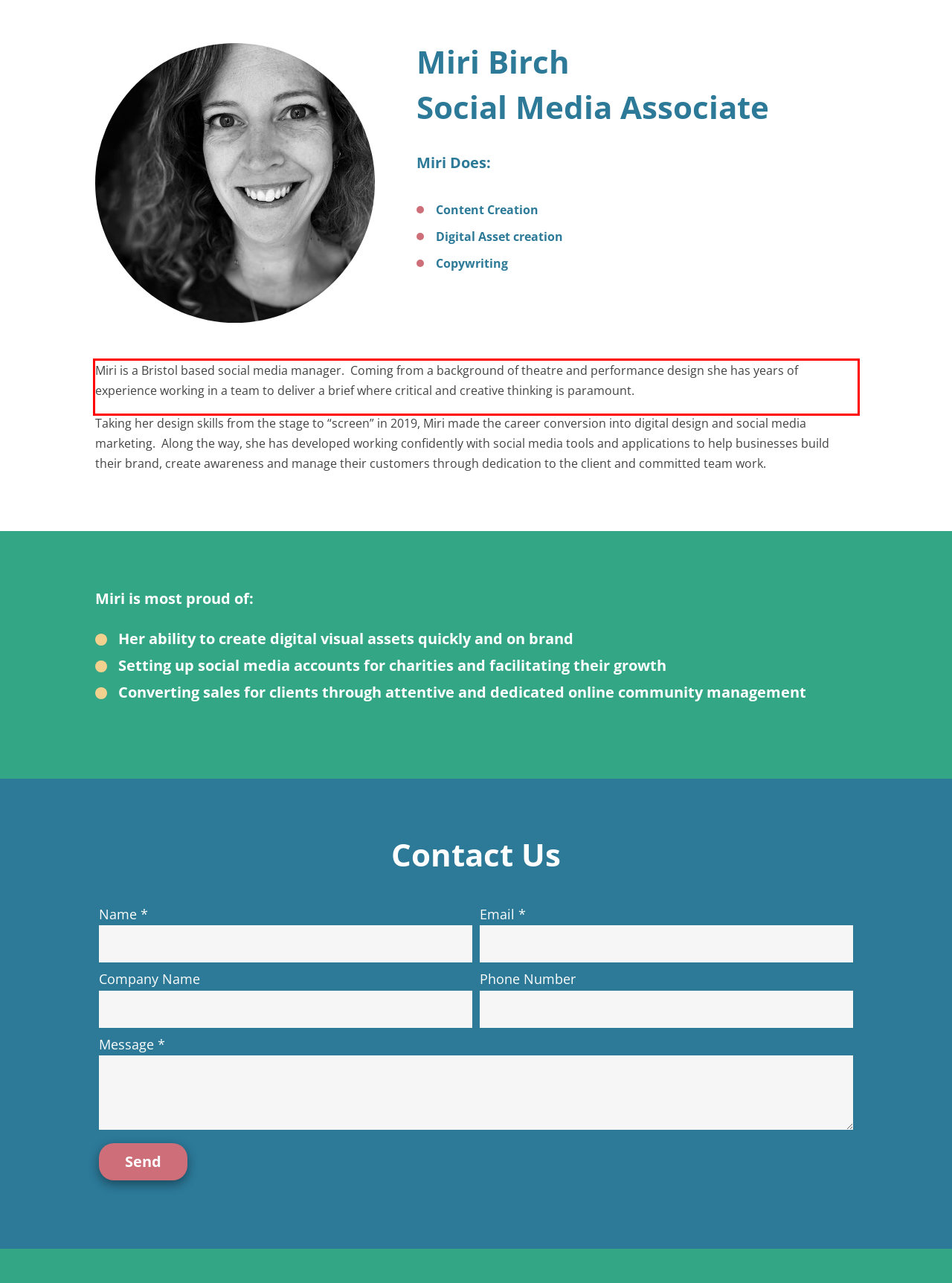Examine the screenshot of the webpage, locate the red bounding box, and generate the text contained within it.

Miri is a Bristol based social media manager. Coming from a background of theatre and performance design she has years of experience working in a team to deliver a brief where critical and creative thinking is paramount.